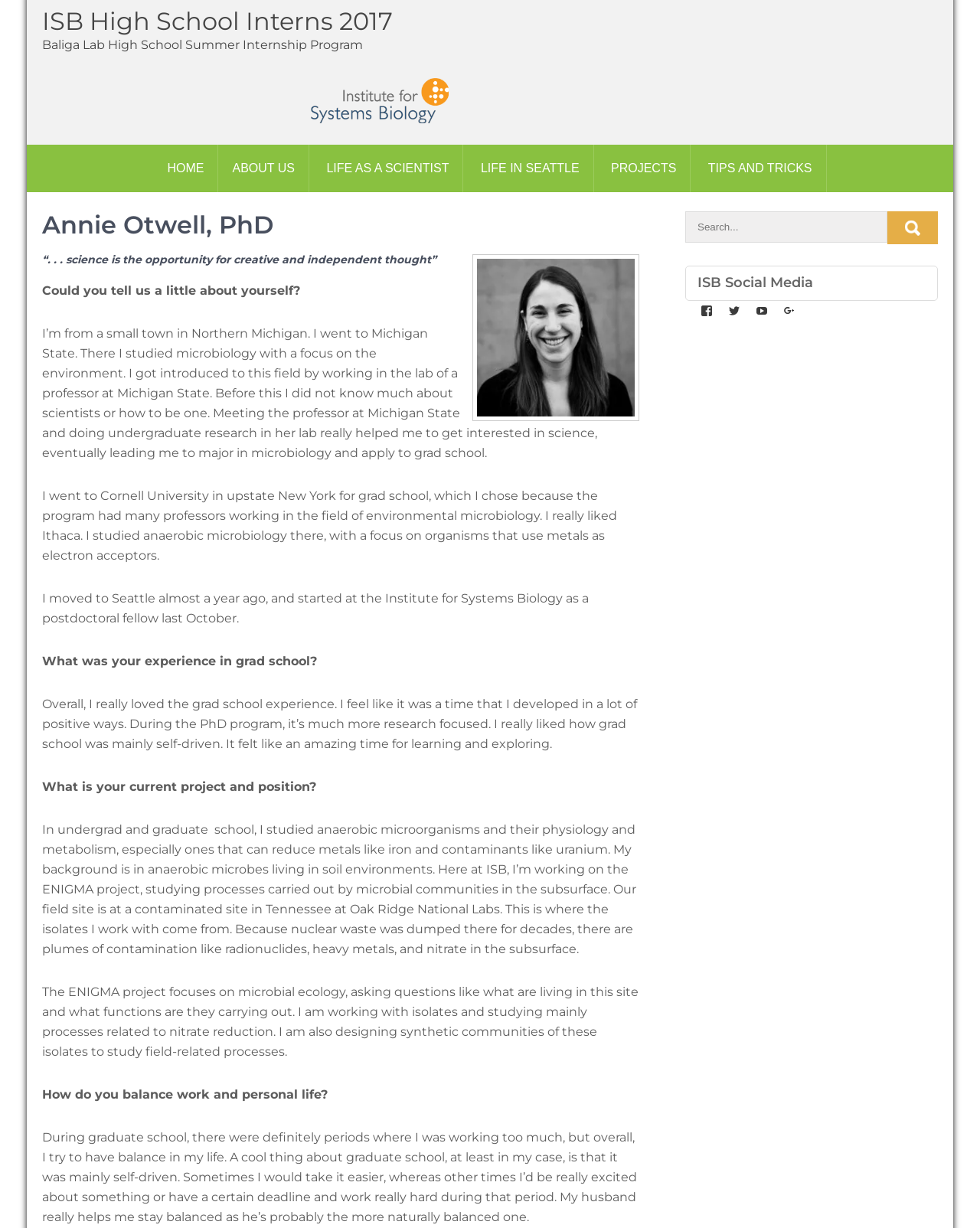What is the focus of Annie Otwell's research?
Answer the question with a single word or phrase by looking at the picture.

Anaerobic microbiology